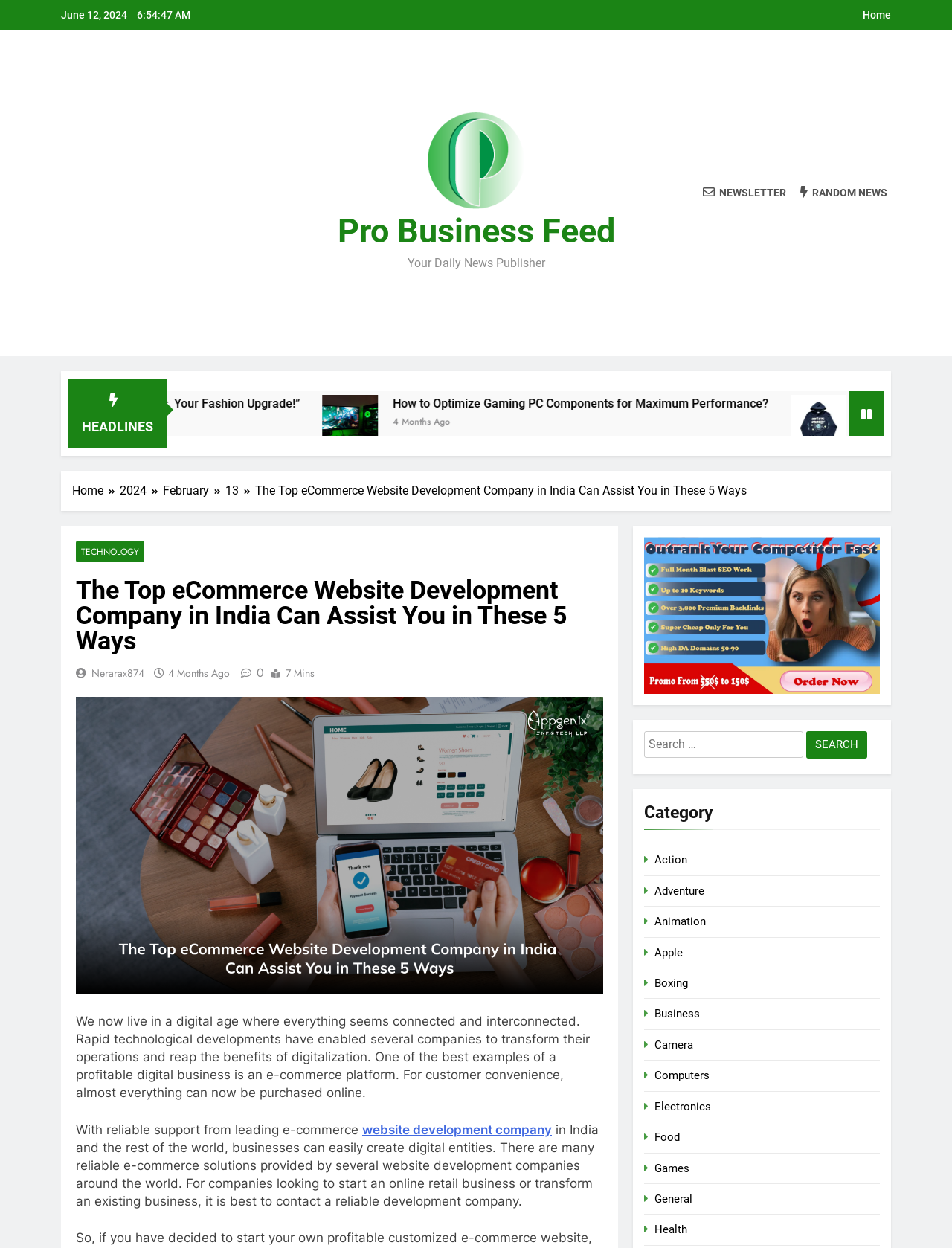Given the element description Animation, identify the bounding box coordinates for the UI element on the webpage screenshot. The format should be (top-left x, top-left y, bottom-right x, bottom-right y), with values between 0 and 1.

[0.688, 0.733, 0.741, 0.744]